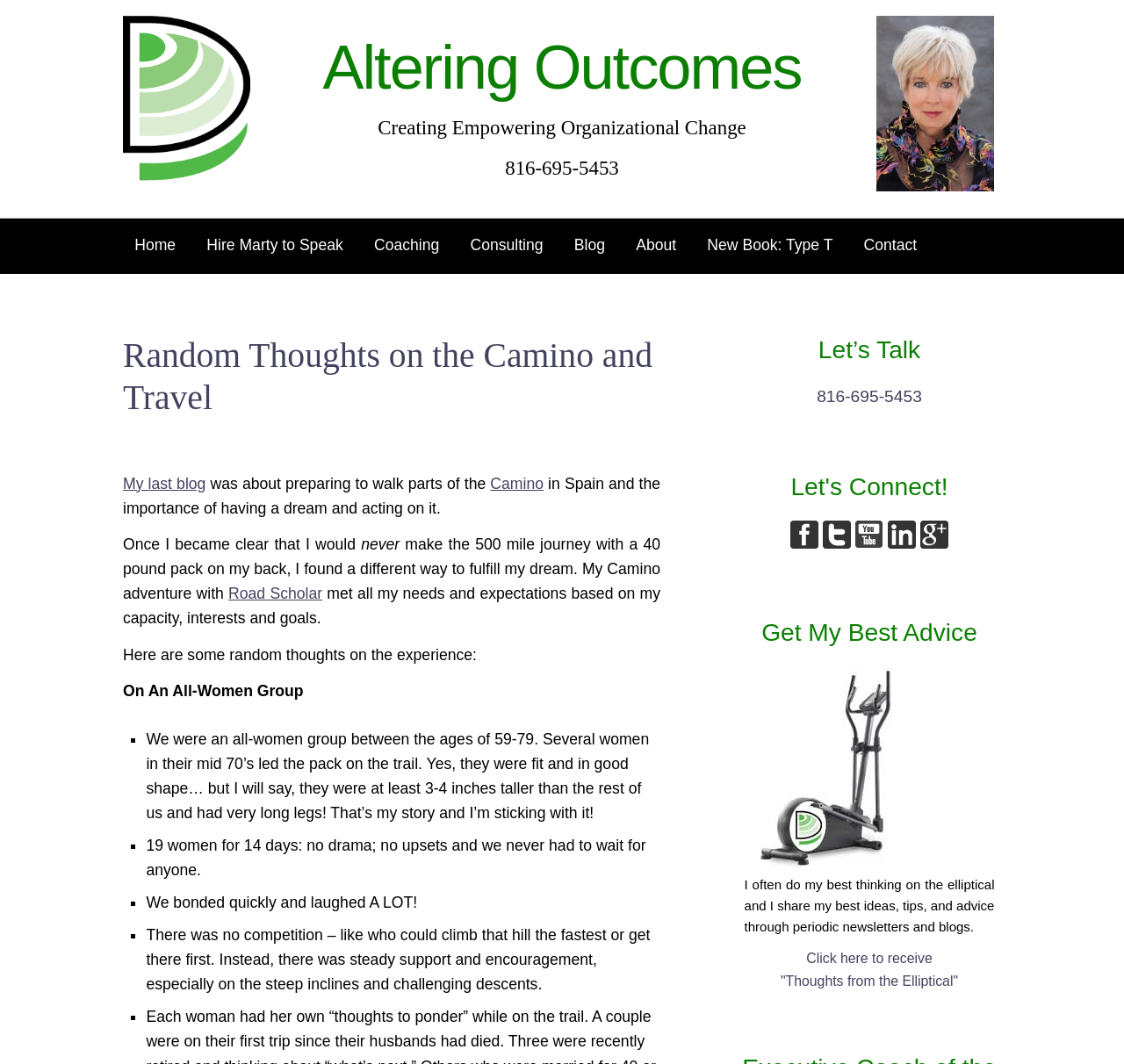What is the age range of the women in the all-women group?
Based on the screenshot, respond with a single word or phrase.

59-79